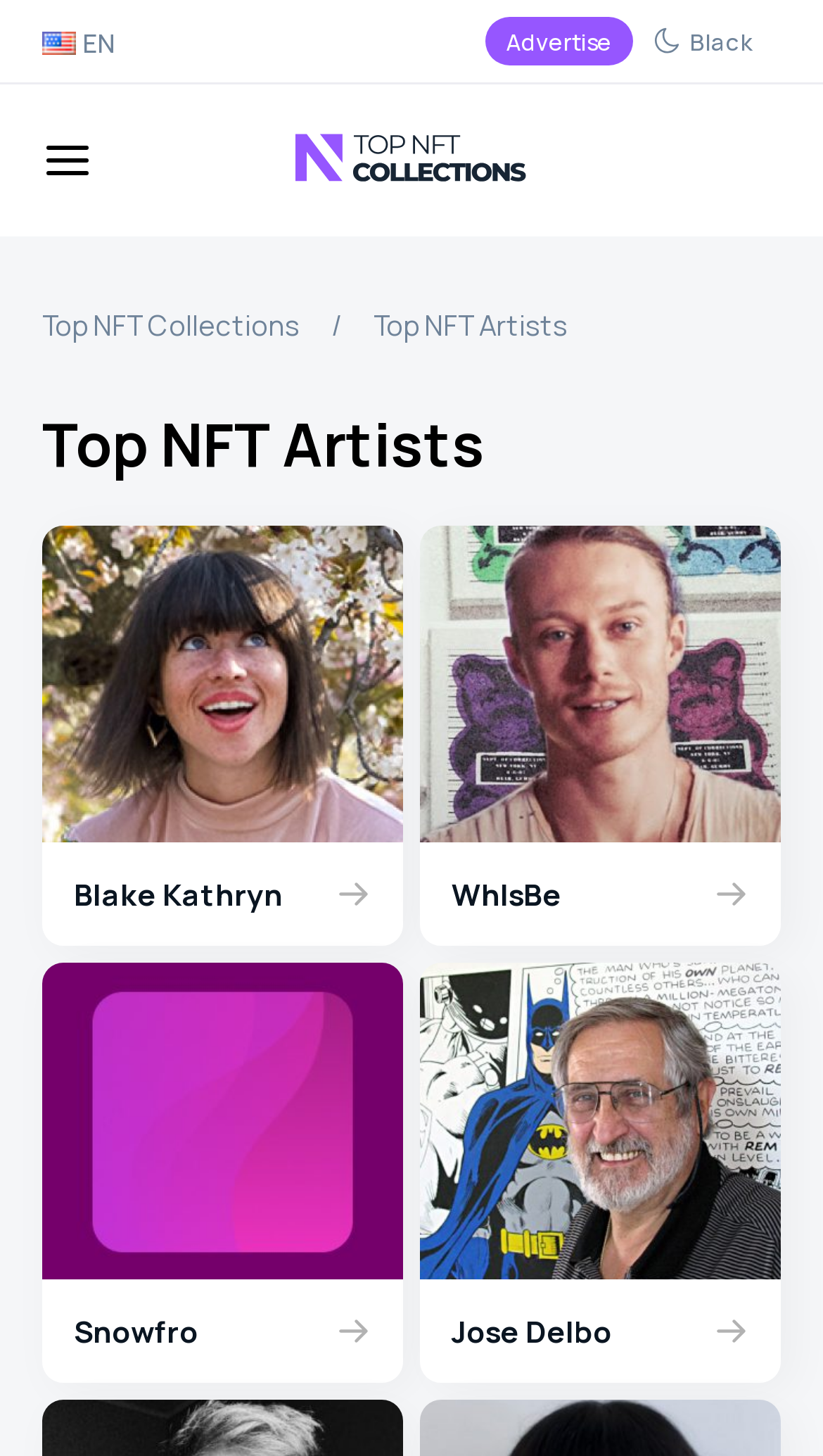Identify the title of the webpage and provide its text content.

Top NFT Artists